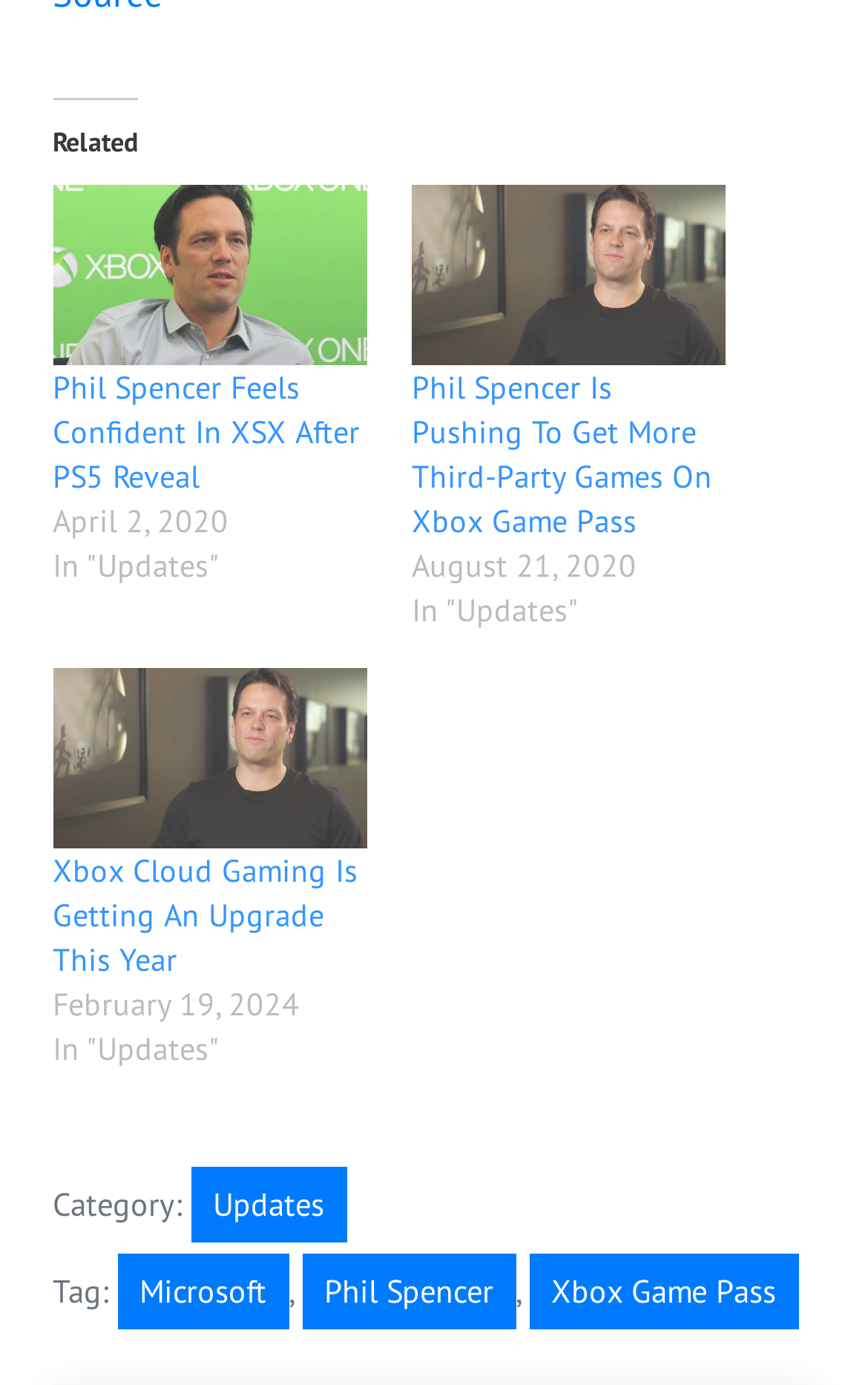What is the category of the articles?
Refer to the image and provide a thorough answer to the question.

I found the category by looking at the text 'Category:' and its corresponding link 'Updates'.